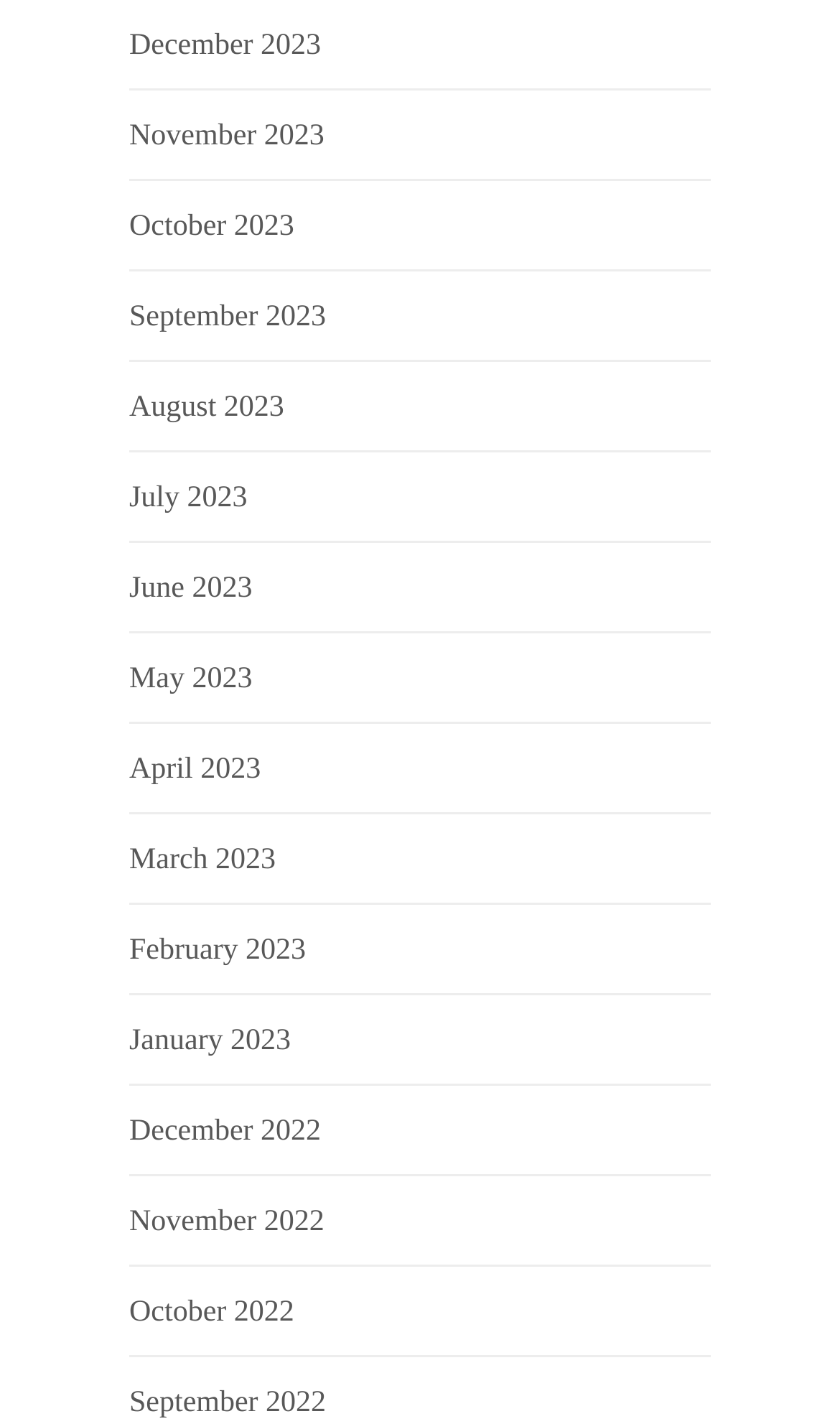Indicate the bounding box coordinates of the element that must be clicked to execute the instruction: "Explore September 2022". The coordinates should be given as four float numbers between 0 and 1, i.e., [left, top, right, bottom].

[0.154, 0.975, 0.388, 0.997]